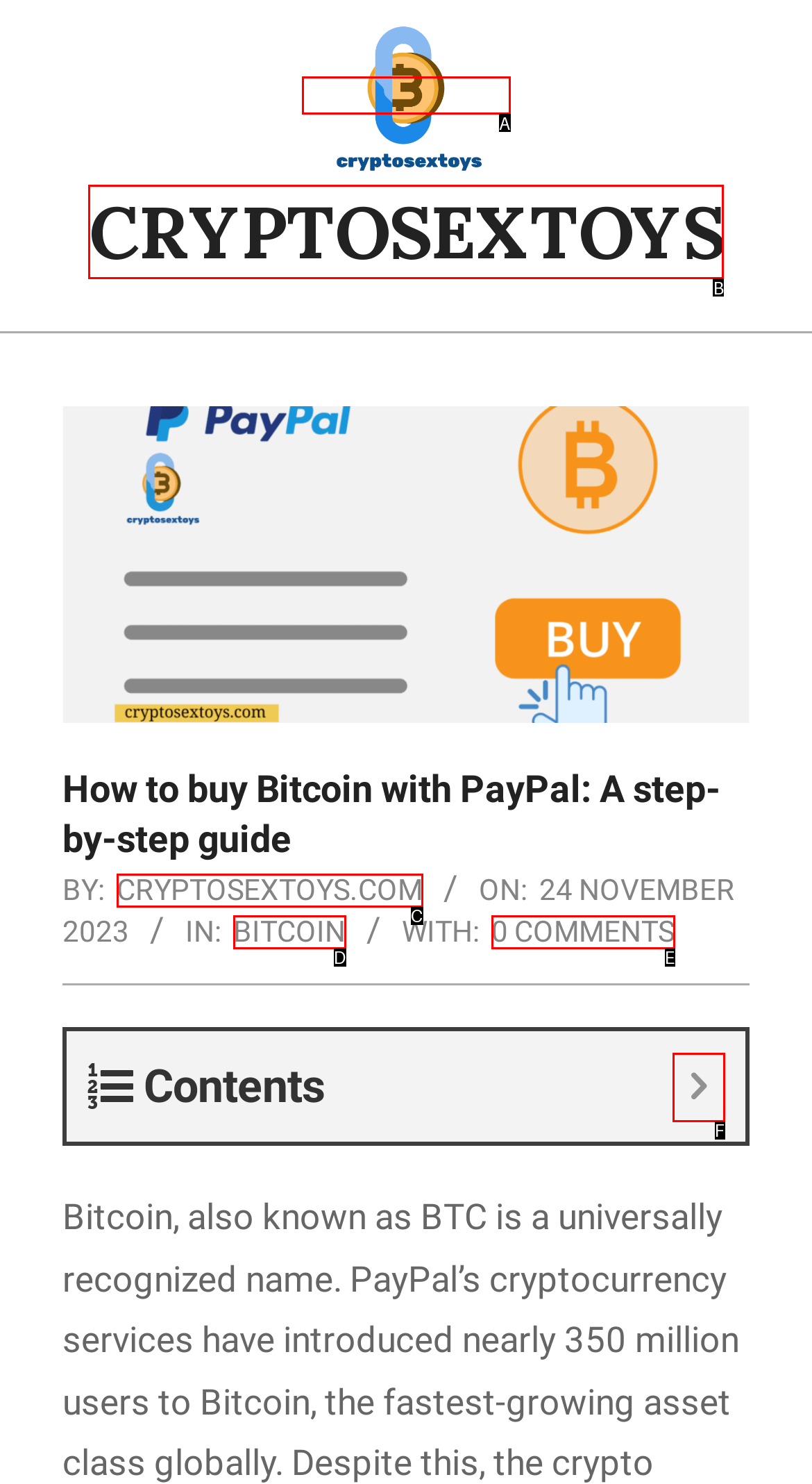Find the option that fits the given description: alt="cryptosextoys"
Answer with the letter representing the correct choice directly.

A